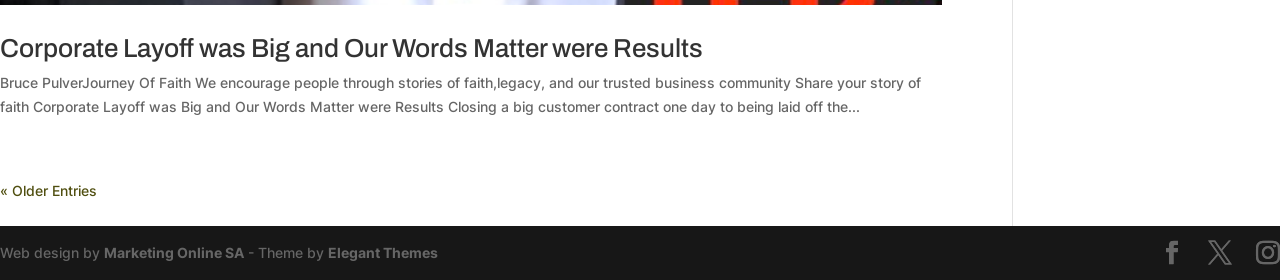Highlight the bounding box of the UI element that corresponds to this description: "Elegant Themes".

[0.256, 0.871, 0.342, 0.931]